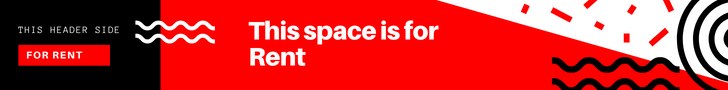What type of elements surround the main text?
Please provide a single word or phrase in response based on the screenshot.

Graphic elements